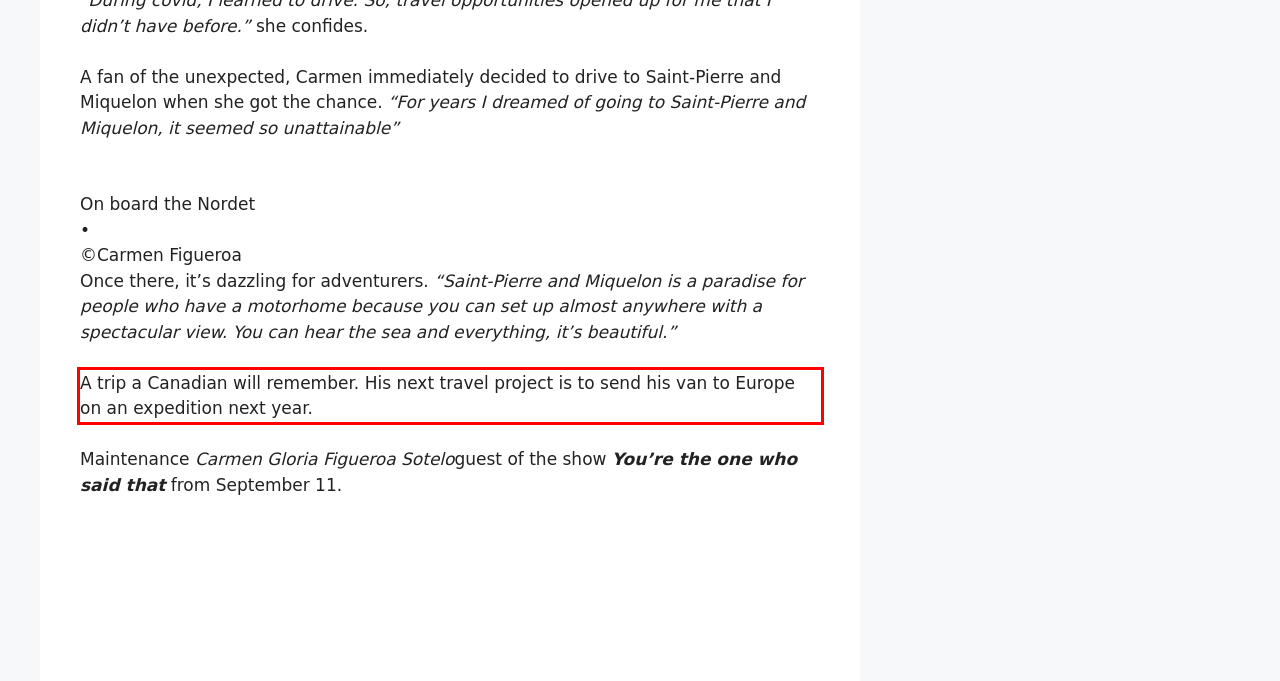Locate the red bounding box in the provided webpage screenshot and use OCR to determine the text content inside it.

A trip a Canadian will remember. His next travel project is to send his van to Europe on an expedition next year.